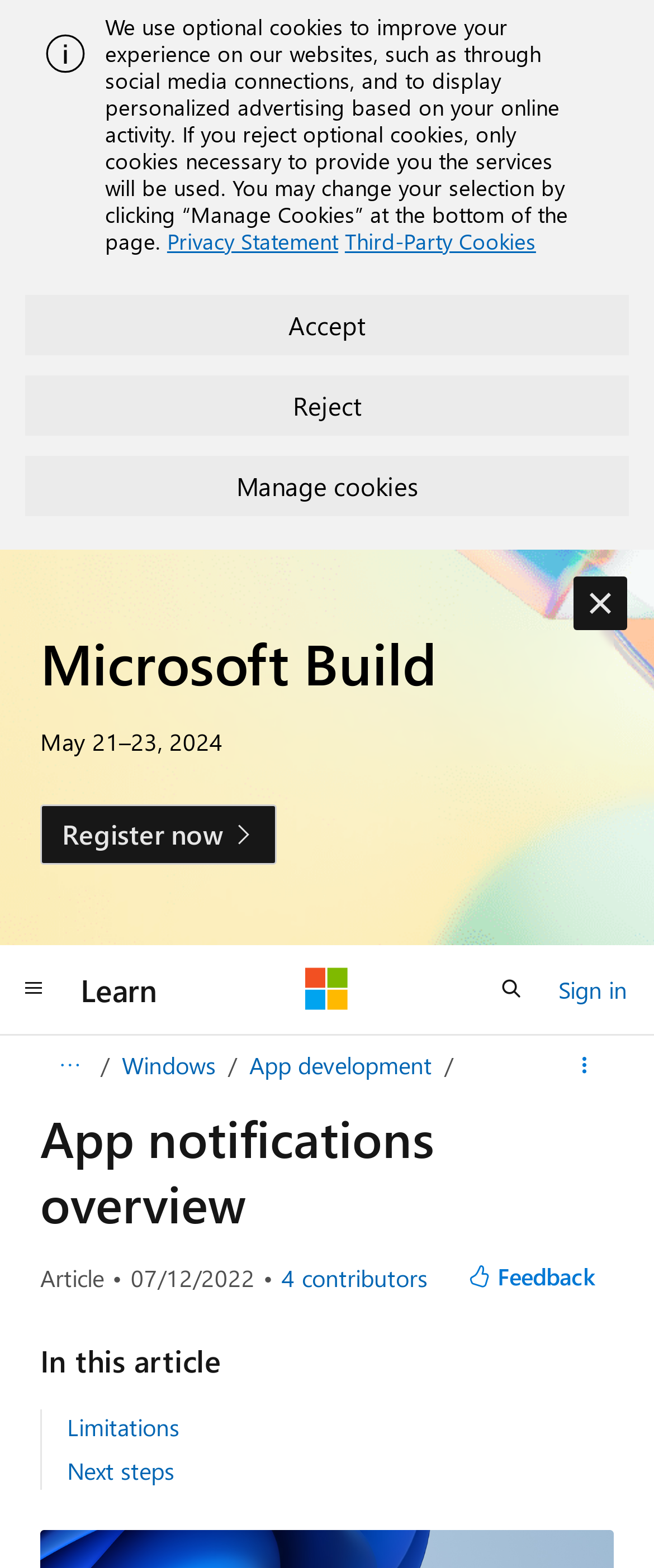Please answer the following query using a single word or phrase: 
How many buttons are there in the top-right corner of the page?

3